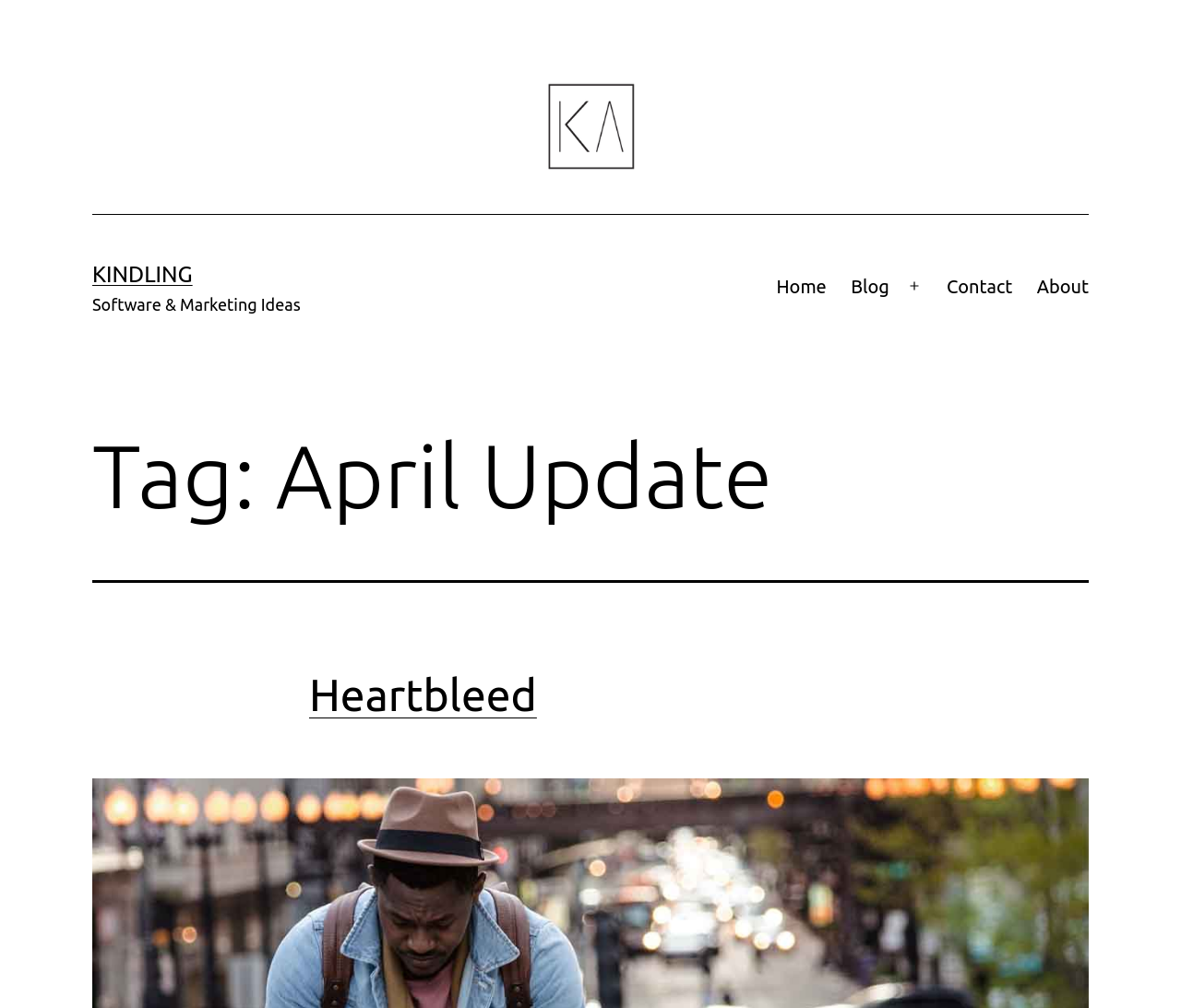What is the primary menu?
Give a one-word or short-phrase answer derived from the screenshot.

Home, Blog, Open menu, Contact, About